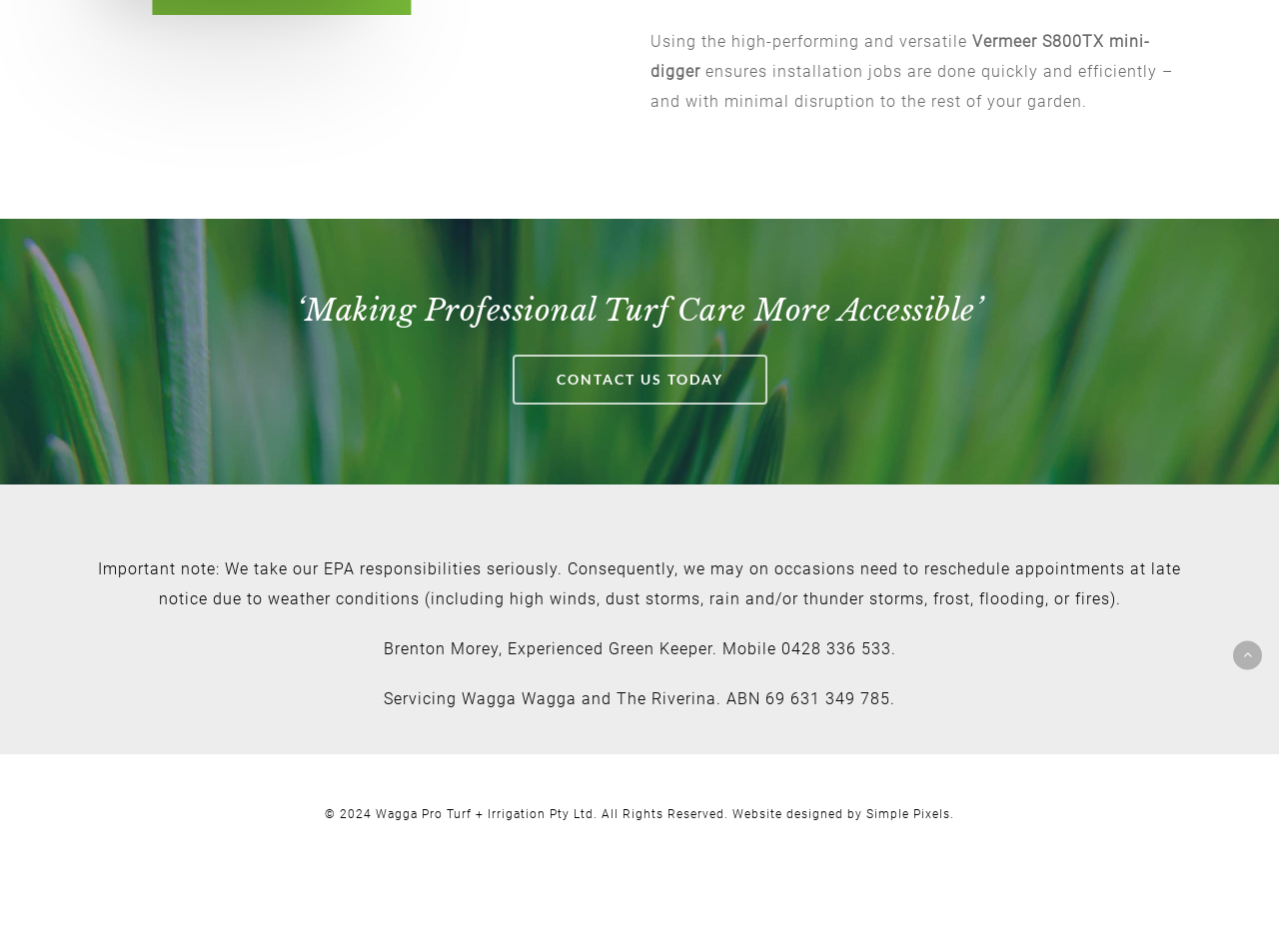Ascertain the bounding box coordinates for the UI element detailed here: "Simple Pixels.". The coordinates should be provided as [left, top, right, bottom] with each value being a float between 0 and 1.

[0.677, 0.848, 0.746, 0.863]